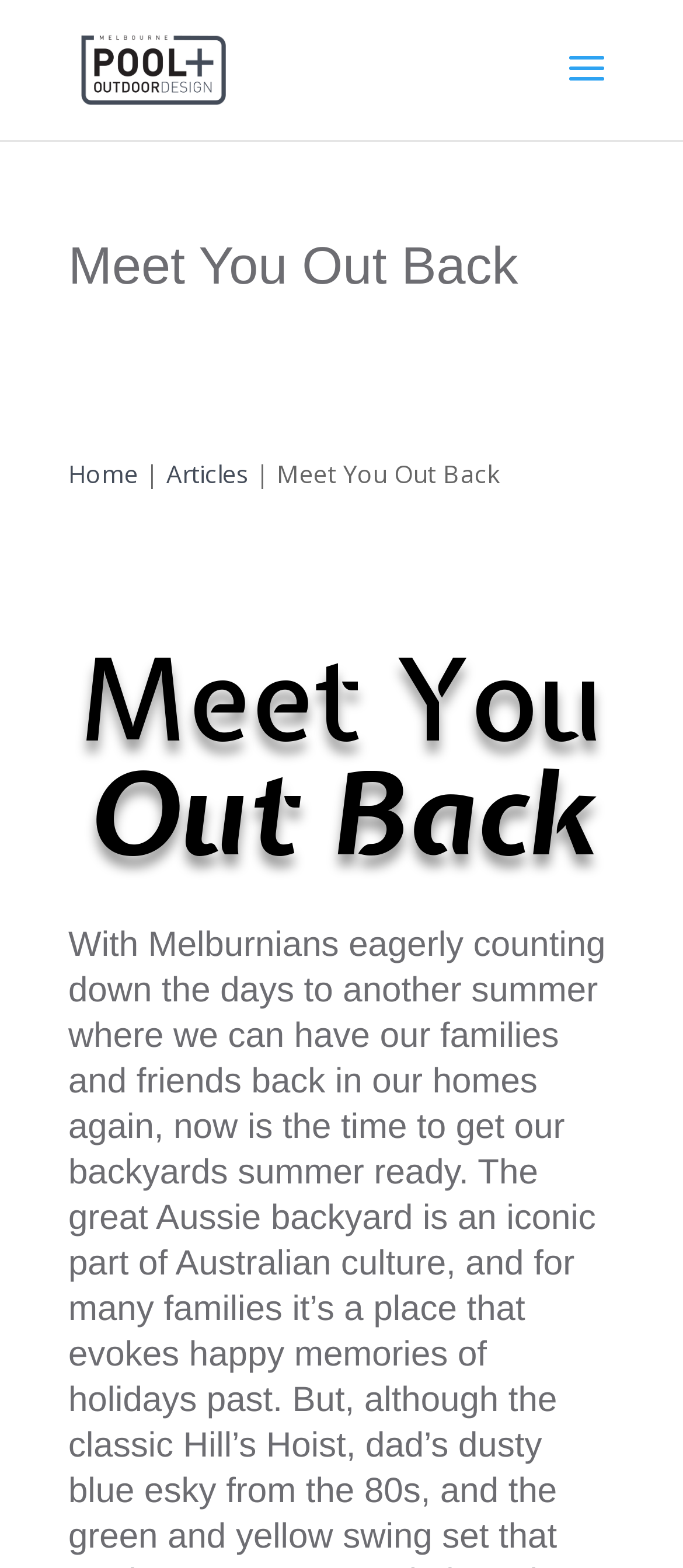Describe the webpage in detail, including text, images, and layout.

The webpage is about Melbourne Pool and Outdoor Design, with a focus on "Meet You Out Back". At the top left of the page, there is a link and an image, both with the same name "Melbourne Pool and Outdoor Design". Below these elements, there is a large heading that reads "Meet You Out Back", taking up most of the width of the page. 

On the top right of the page, there are three links: "Home", "Articles", and another instance of "Meet You Out Back", separated by vertical bars. 

Further down the page, there is another heading that reads "Meet You Out Back", similar to the one above it.